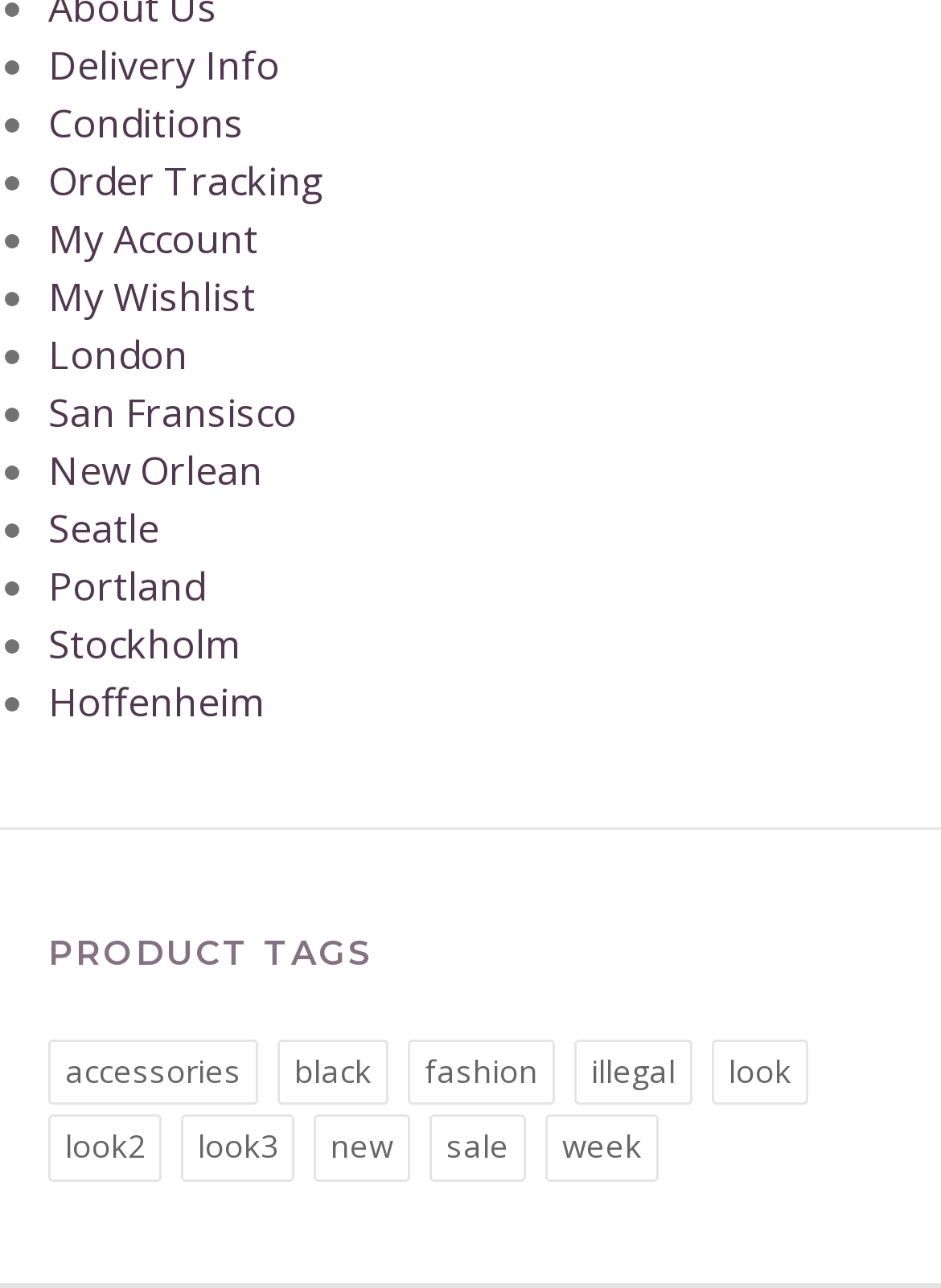Respond to the following query with just one word or a short phrase: 
What is the last product tag?

week